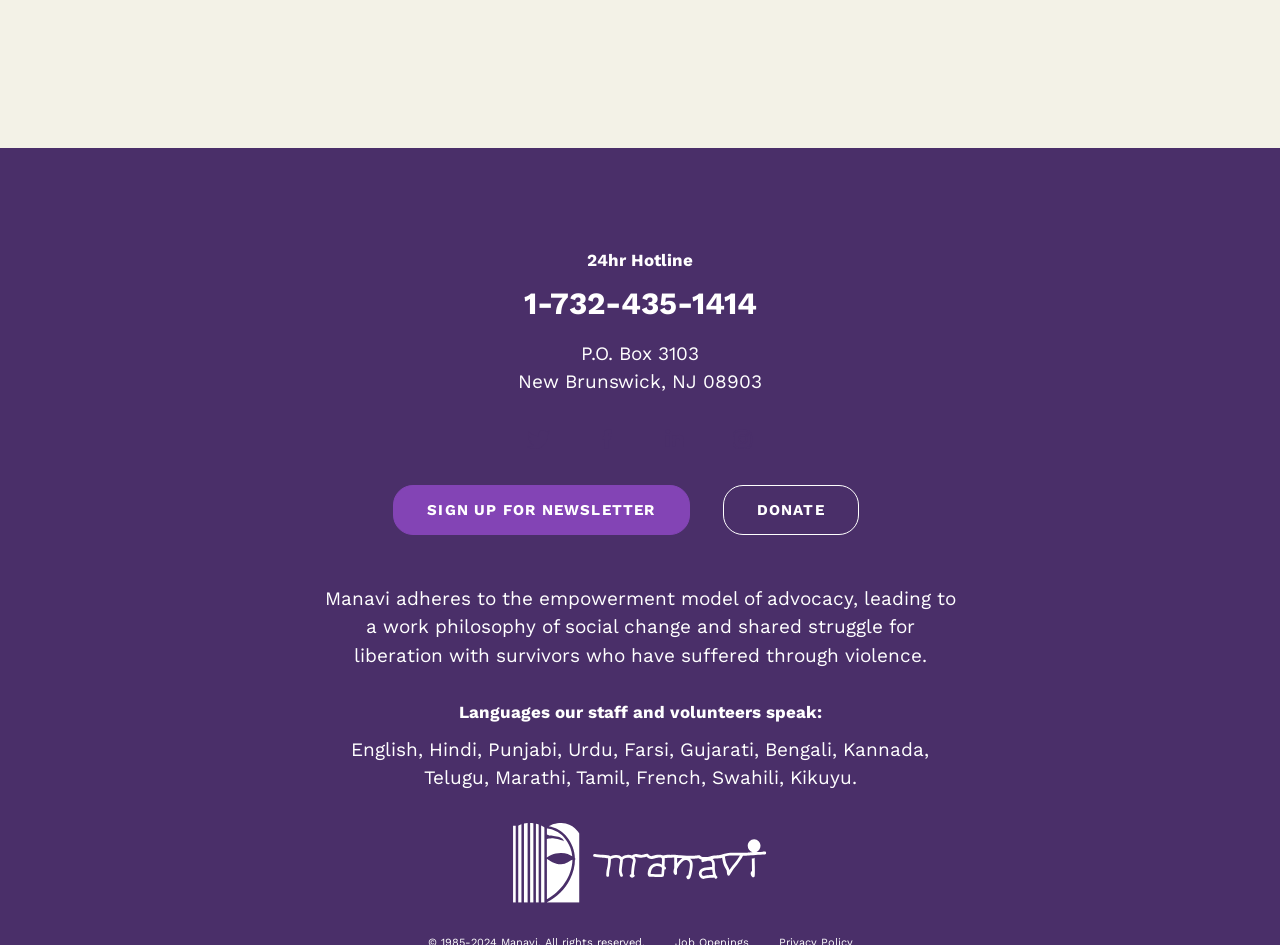What is the postal address?
Based on the screenshot, provide your answer in one word or phrase.

P.O. Box 3103, New Brunswick, NJ 08903